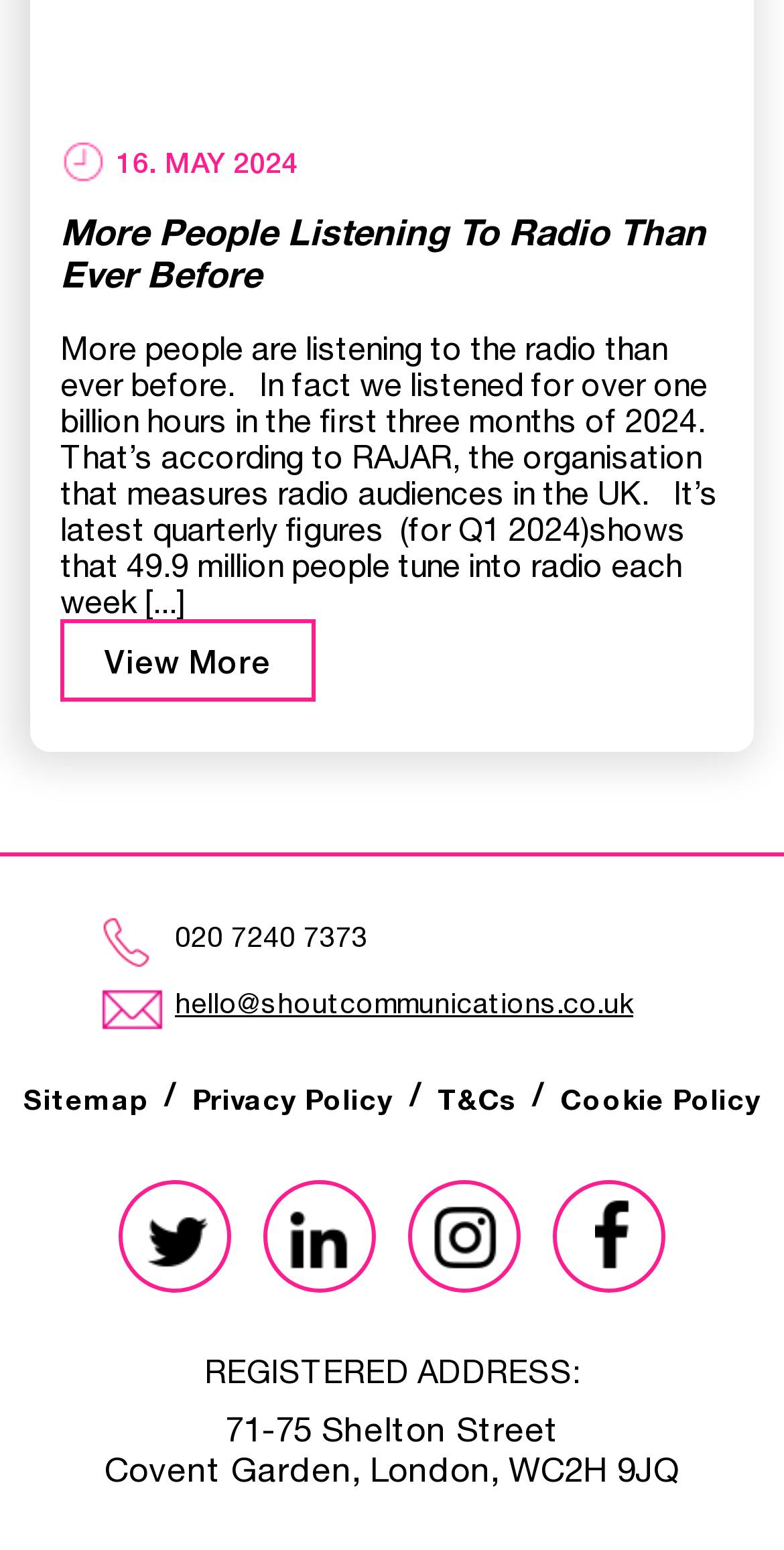Find the bounding box coordinates of the area that needs to be clicked in order to achieve the following instruction: "View the privacy policy". The coordinates should be specified as four float numbers between 0 and 1, i.e., [left, top, right, bottom].

[0.245, 0.703, 0.501, 0.72]